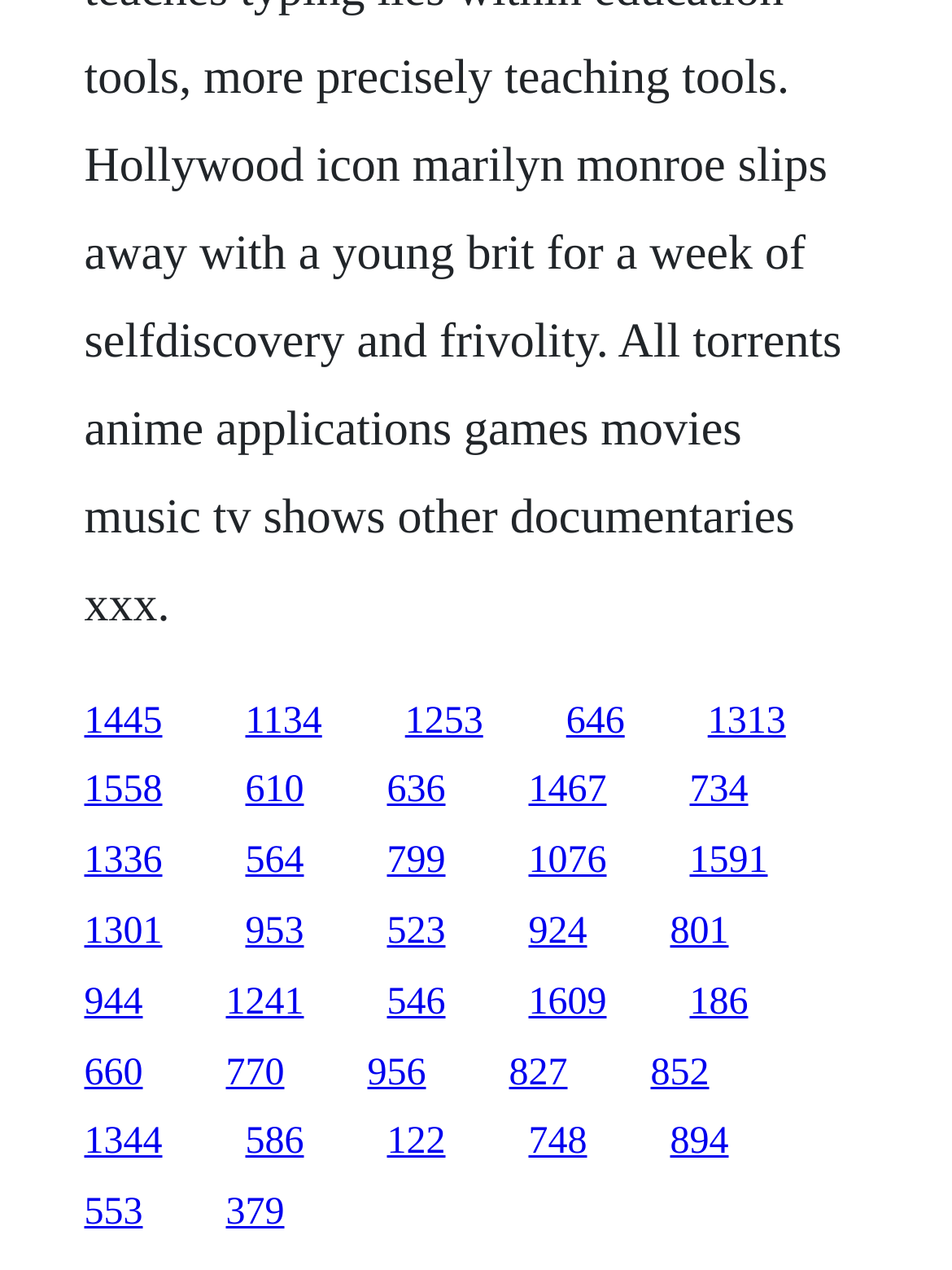Identify the bounding box coordinates of the clickable region to carry out the given instruction: "go to the fifteenth link".

[0.555, 0.717, 0.637, 0.75]